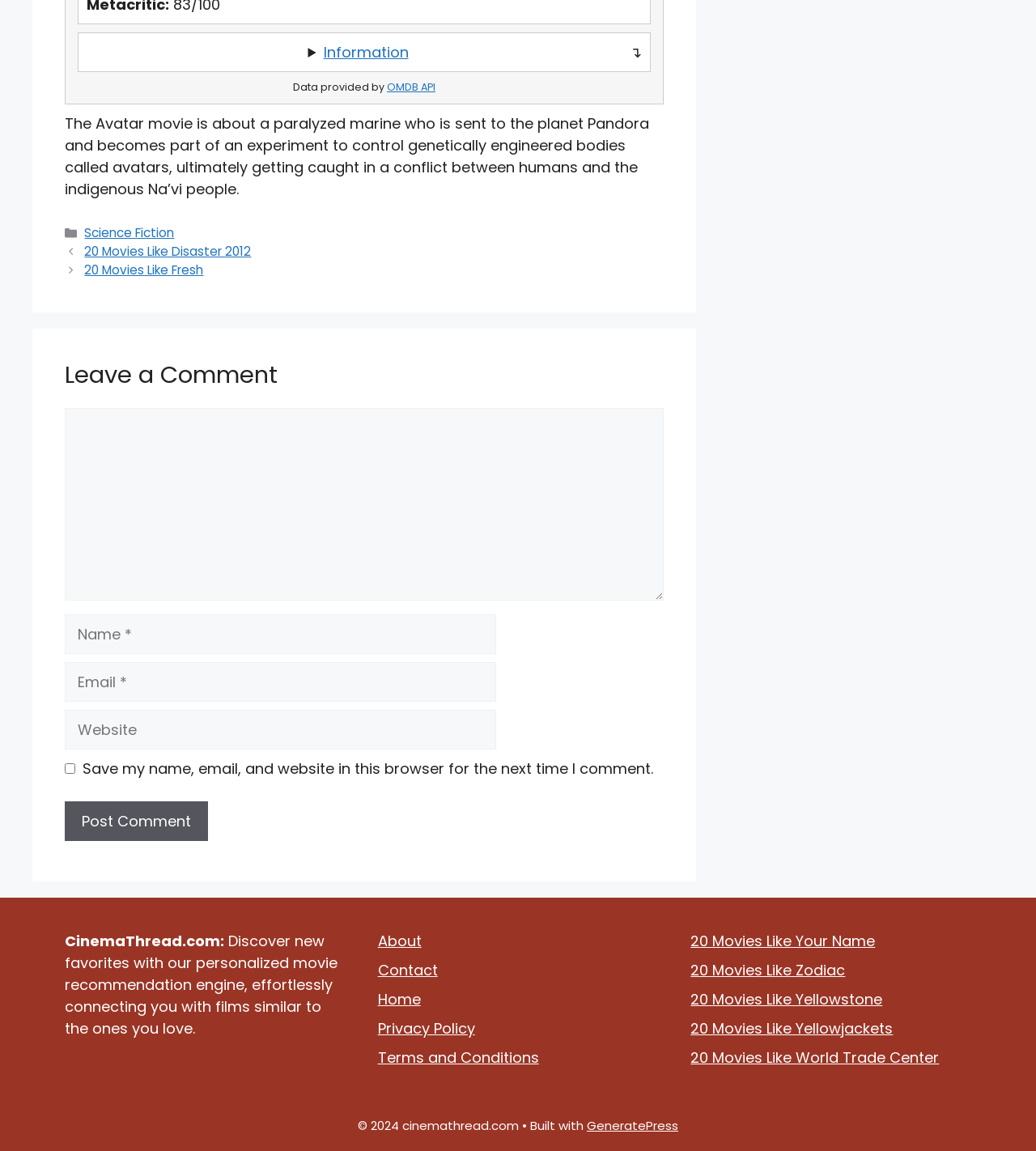Locate the bounding box coordinates of the area you need to click to fulfill this instruction: 'Click the 'About' link'. The coordinates must be in the form of four float numbers ranging from 0 to 1: [left, top, right, bottom].

[0.365, 0.809, 0.407, 0.826]